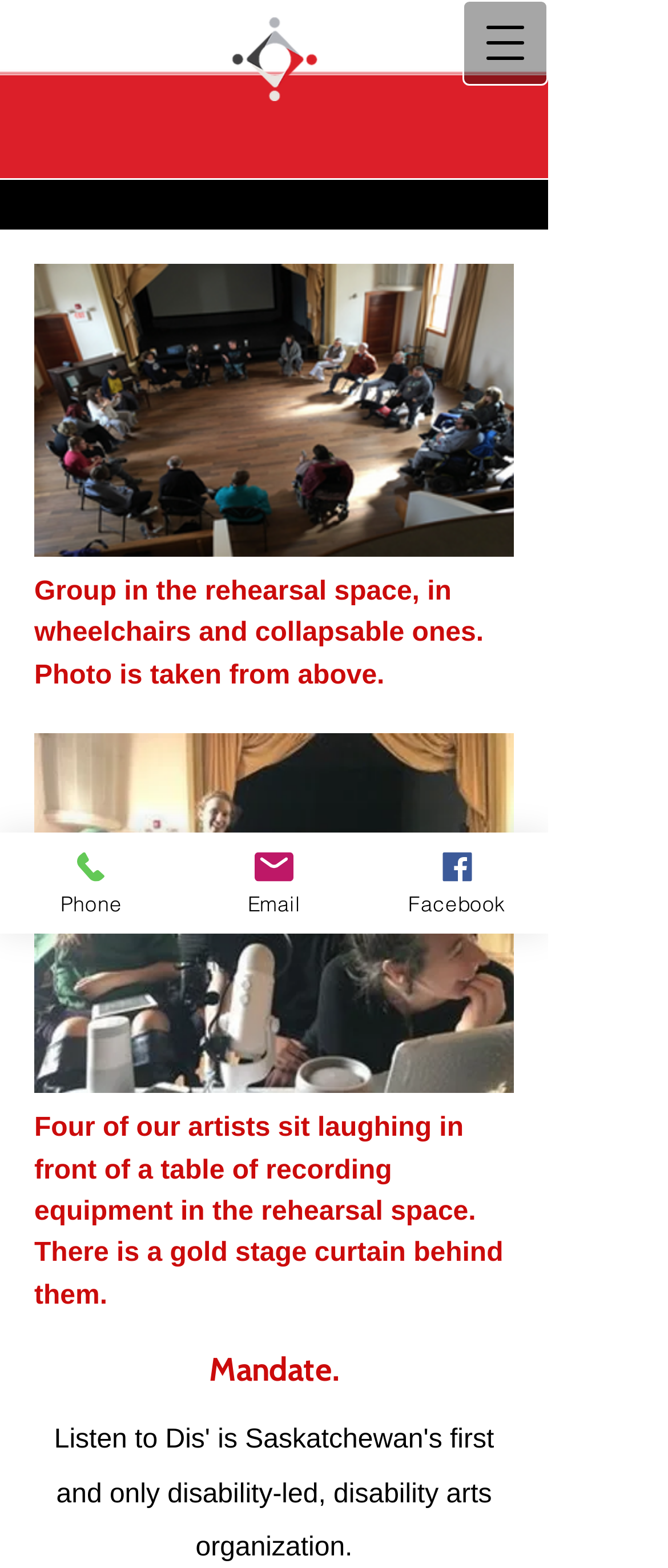How many images are on the webpage?
Give a thorough and detailed response to the question.

I counted the number of image elements on the webpage, including the 'image.jpg' at the top, the three social media icons, and the two icons next to the 'Phone' and 'Email' links.